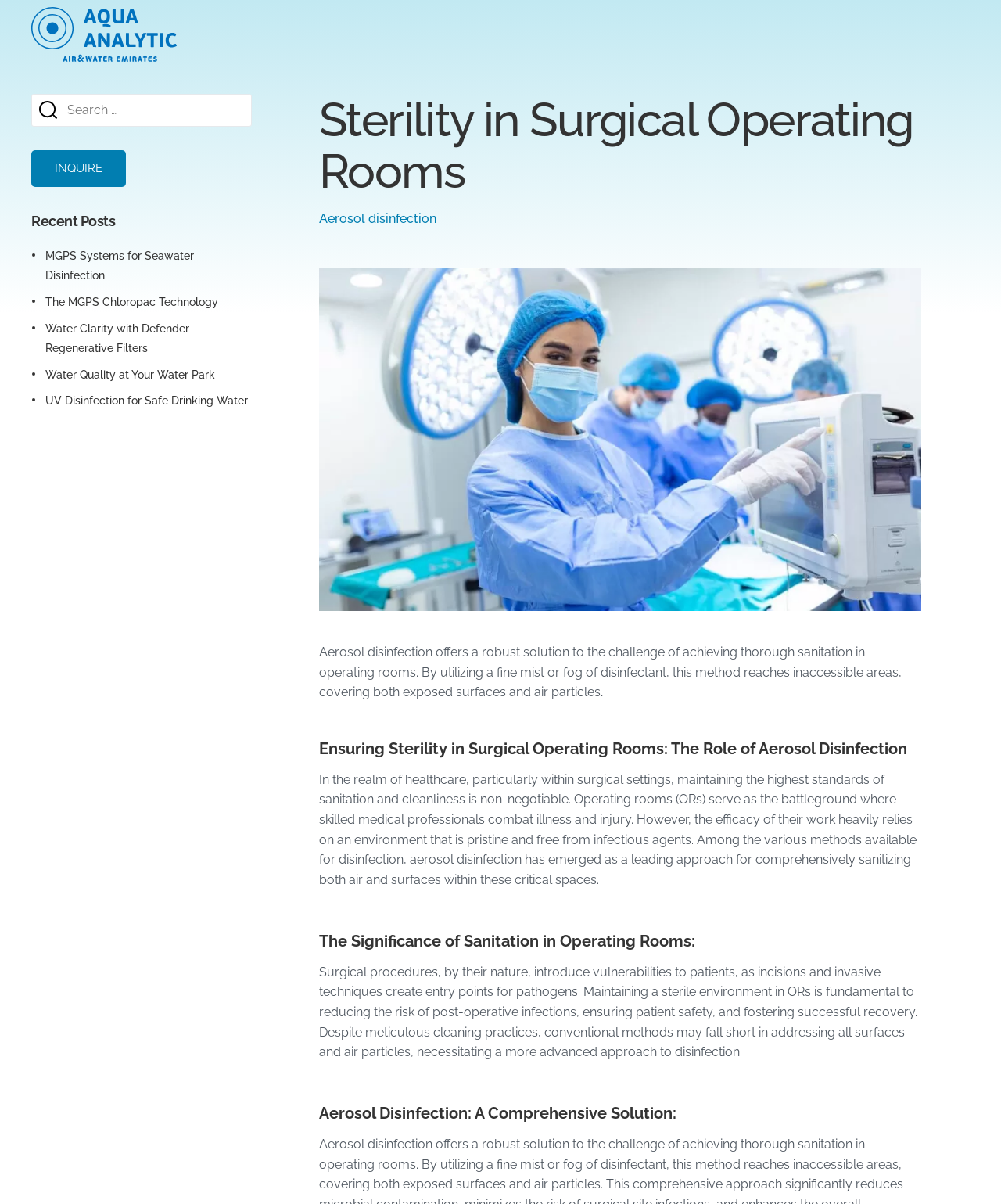Give a one-word or short phrase answer to the question: 
What is the significance of sanitation in operating rooms?

Reducing post-operative infections